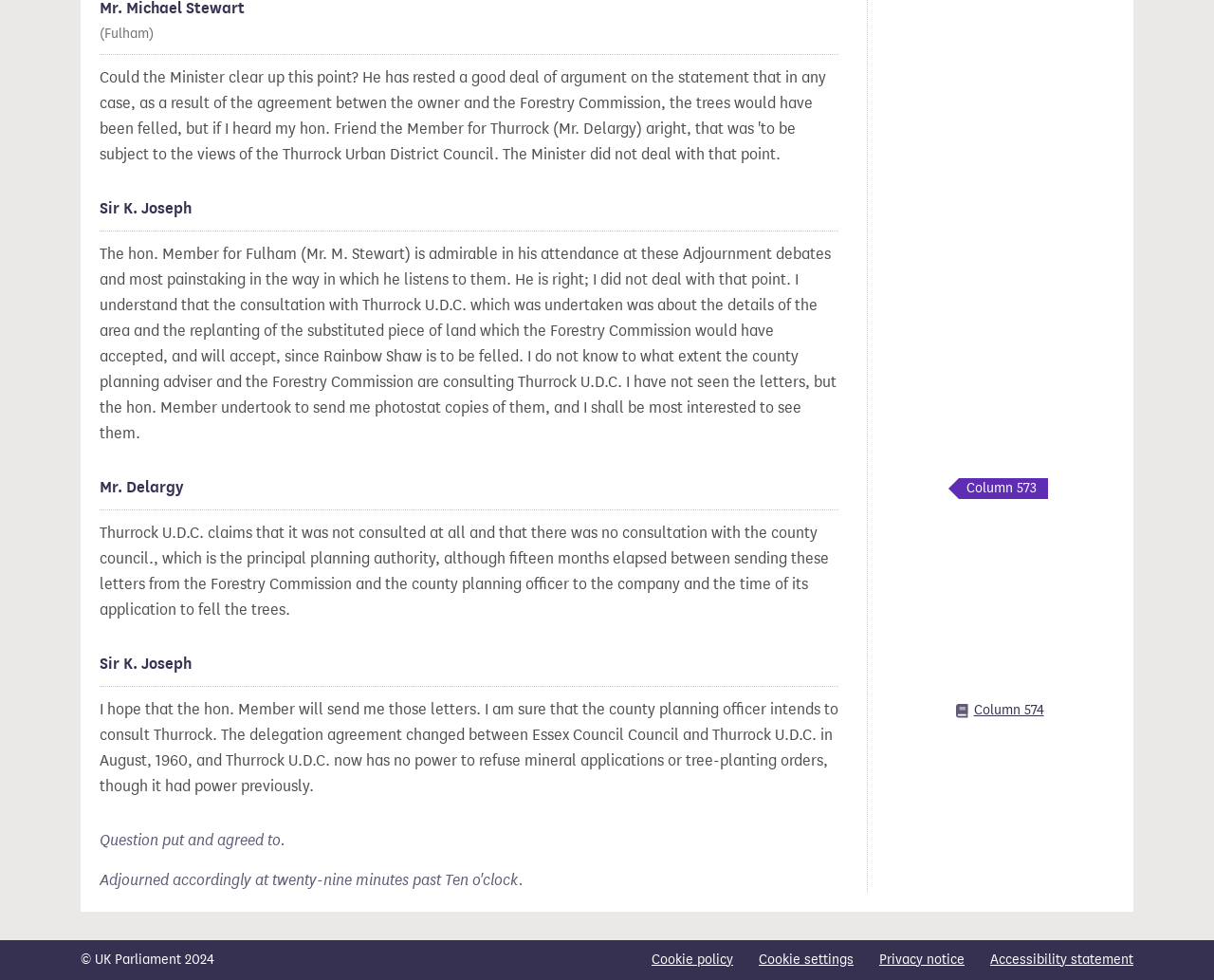Locate the coordinates of the bounding box for the clickable region that fulfills this instruction: "search for products".

None